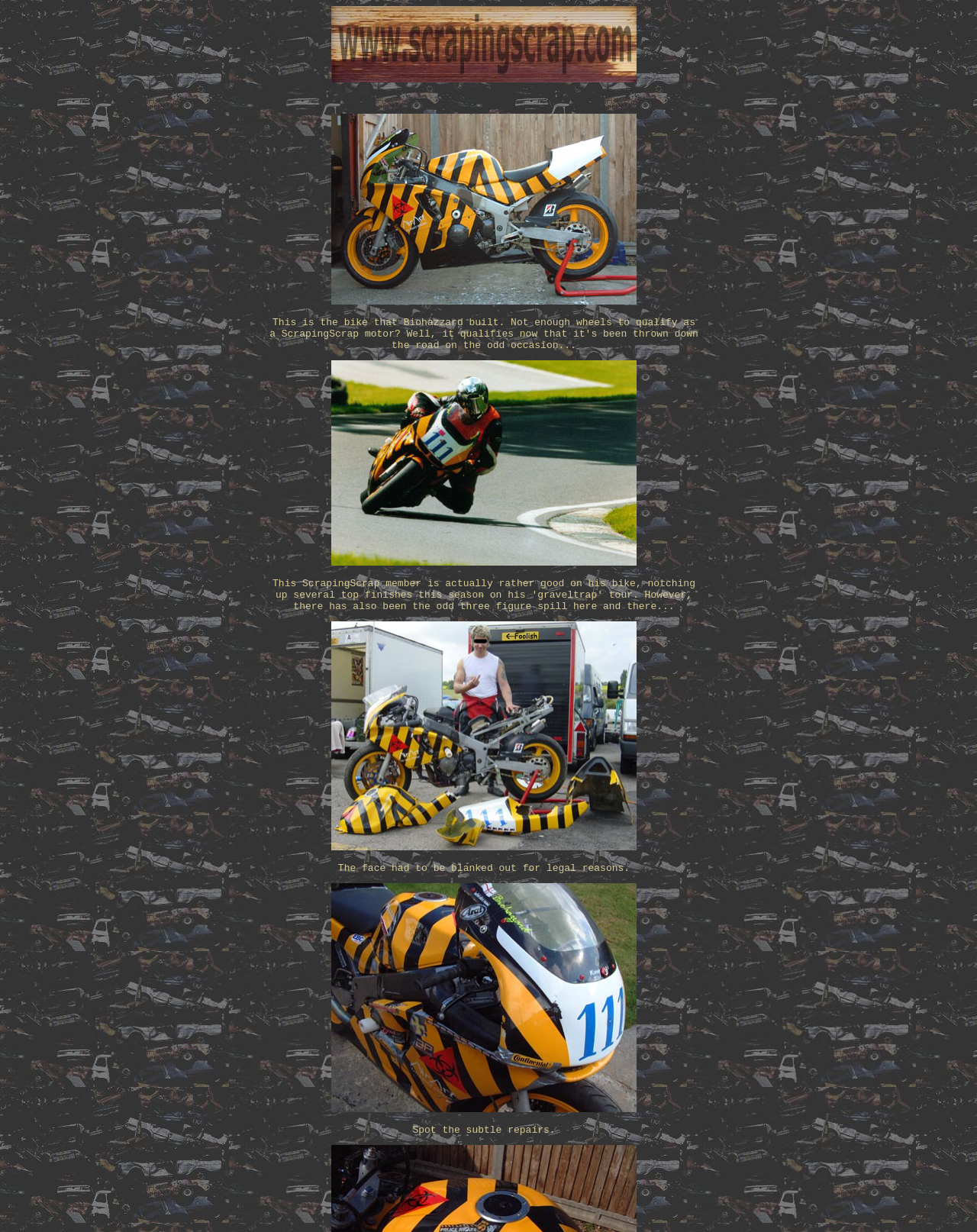How many images are on this webpage?
From the screenshot, supply a one-word or short-phrase answer.

4